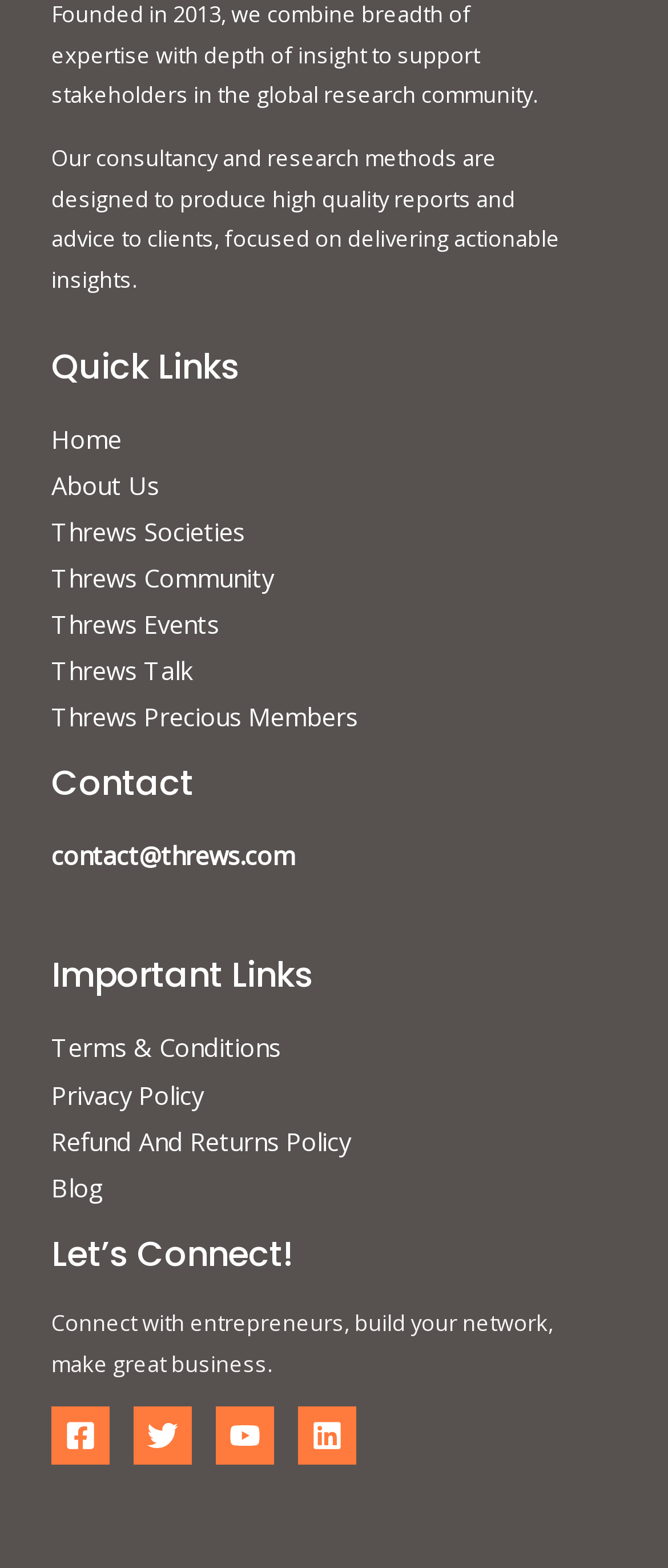Identify the bounding box coordinates of the section to be clicked to complete the task described by the following instruction: "Click on Home". The coordinates should be four float numbers between 0 and 1, formatted as [left, top, right, bottom].

[0.077, 0.268, 0.182, 0.29]